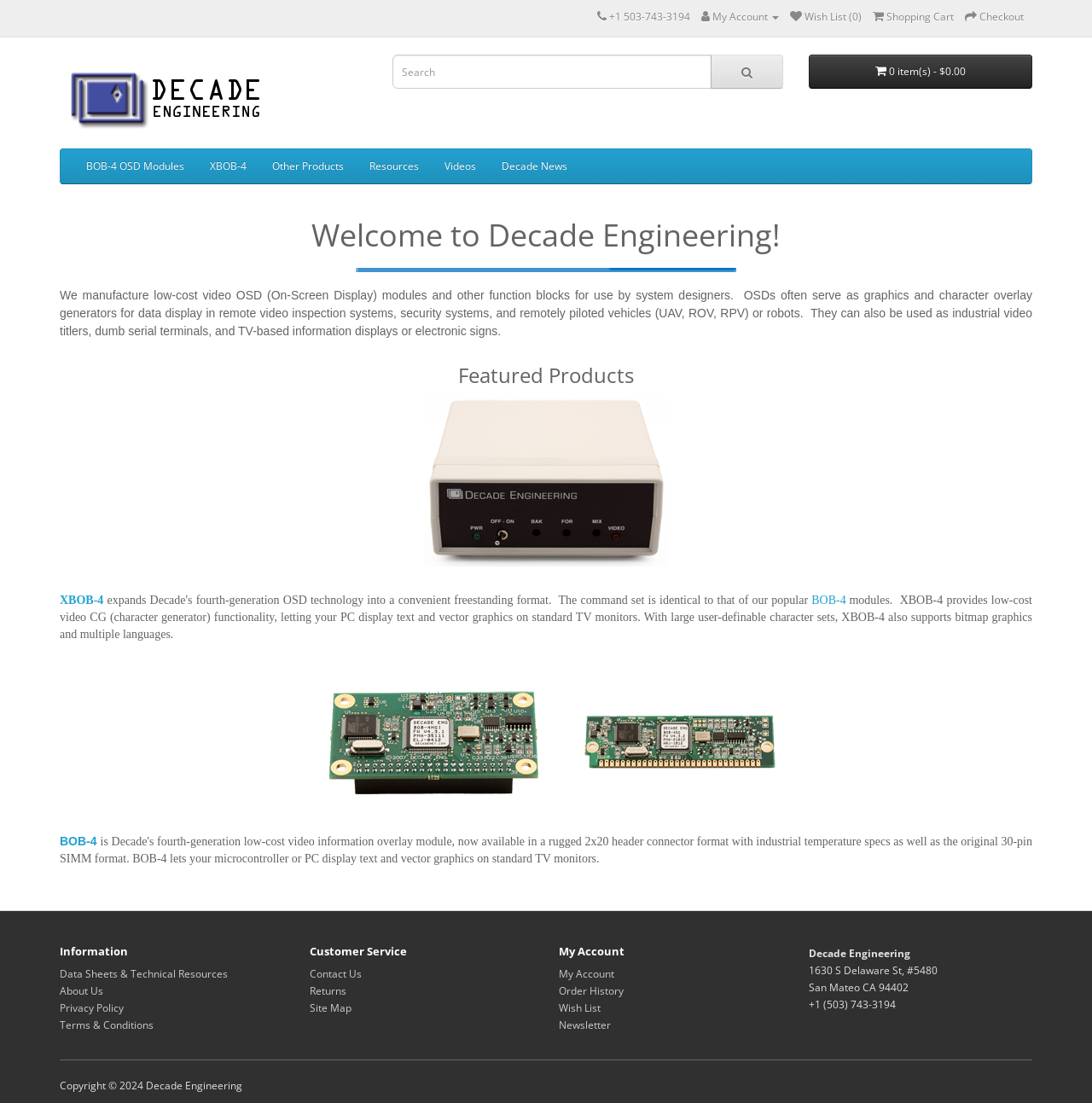Based on the element description Data Sheets & Technical Resources, identify the bounding box of the UI element in the given webpage screenshot. The coordinates should be in the format (top-left x, top-left y, bottom-right x, bottom-right y) and must be between 0 and 1.

[0.055, 0.876, 0.209, 0.889]